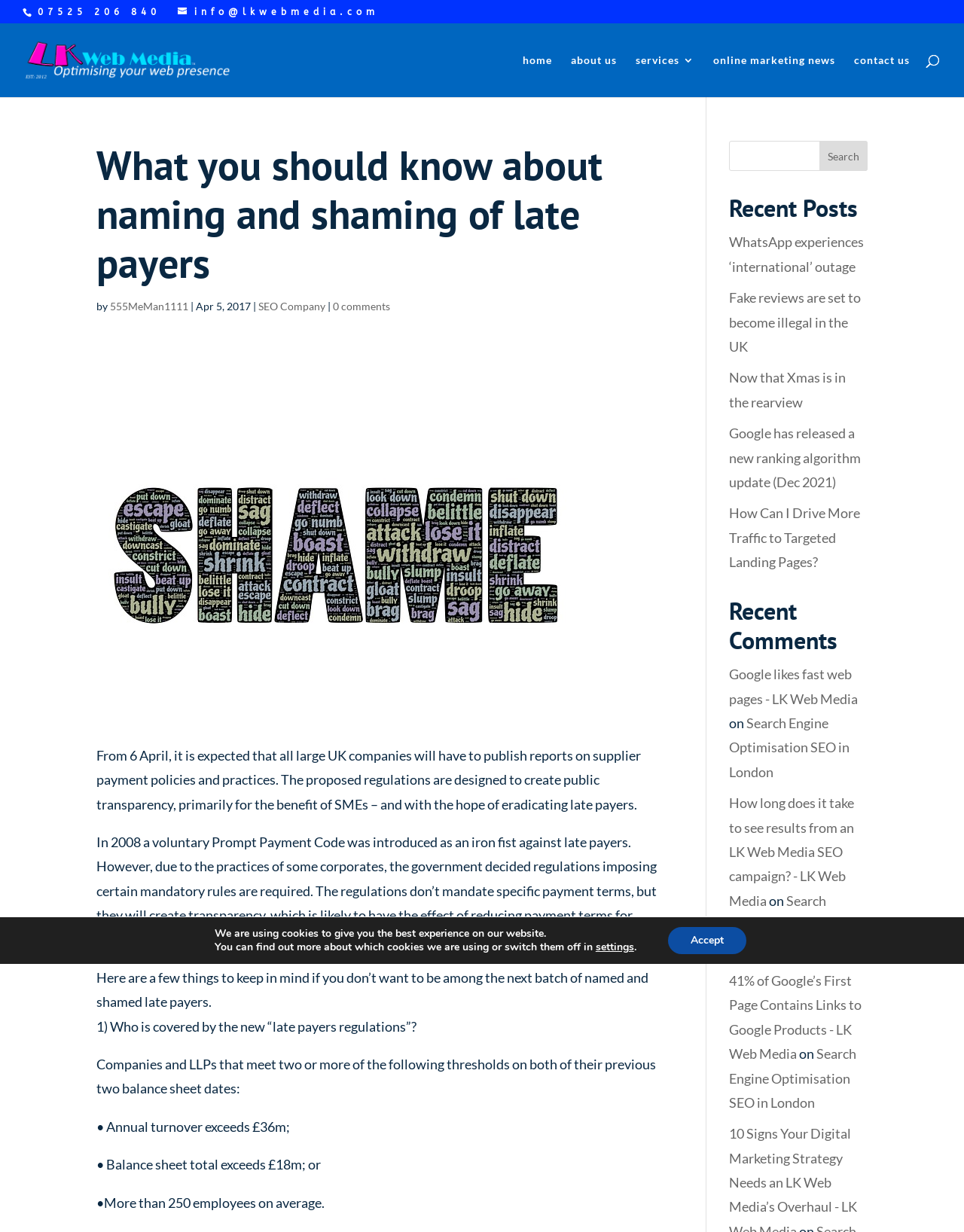What is the topic of the main article on this page?
Based on the image, respond with a single word or phrase.

naming and shaming of late payers